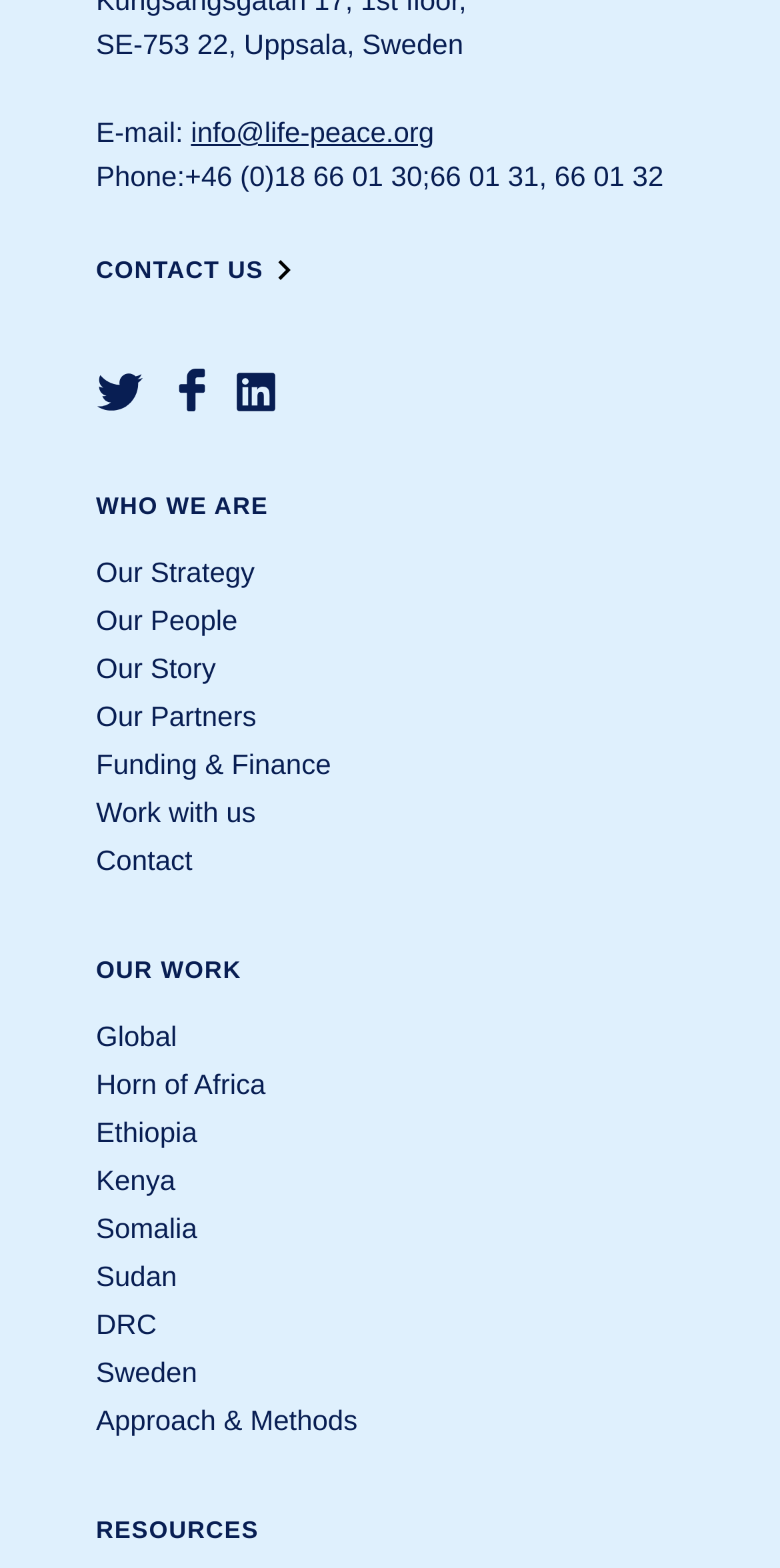Please identify the bounding box coordinates of the area that needs to be clicked to fulfill the following instruction: "Learn about our strategy."

[0.123, 0.351, 0.877, 0.381]